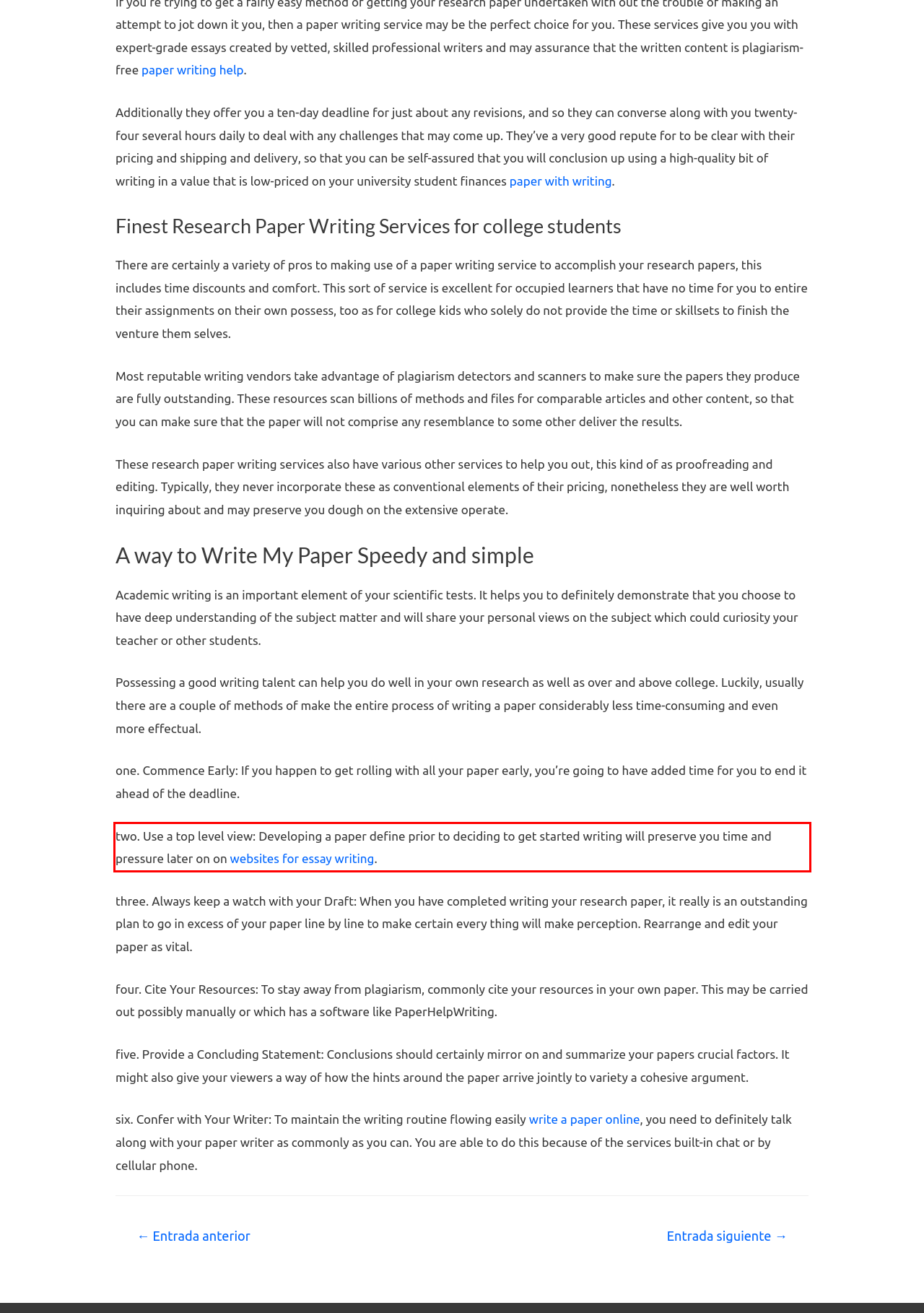From the screenshot of the webpage, locate the red bounding box and extract the text contained within that area.

two. Use a top level view: Developing a paper define prior to deciding to get started writing will preserve you time and pressure later on on websites for essay writing.